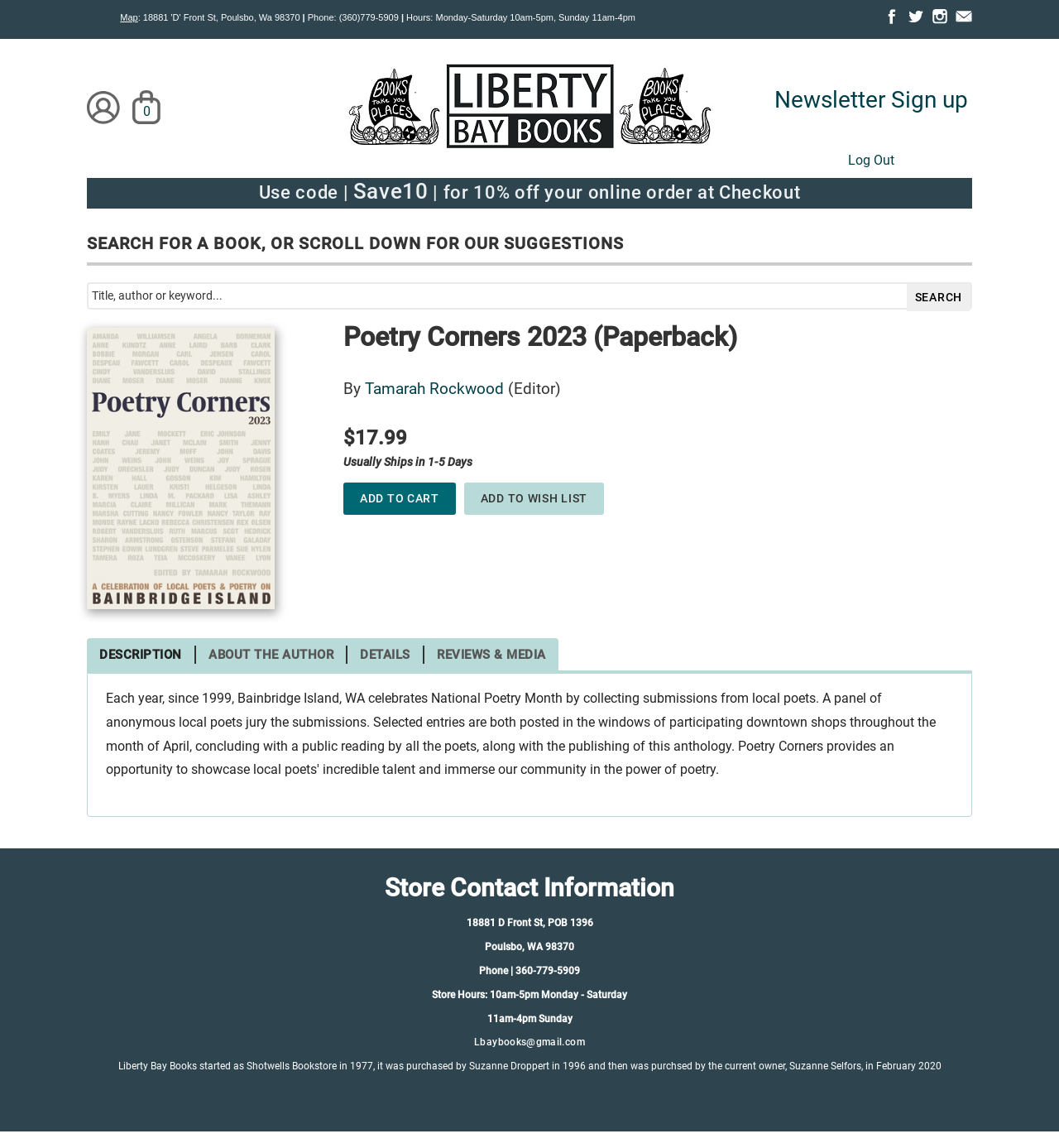What is the phone number of Liberty Bay Books?
Give a thorough and detailed response to the question.

I found the phone number by looking at the top-right corner of the webpage, where the store's contact information is displayed. The phone number is listed as '(360)779-5909'.